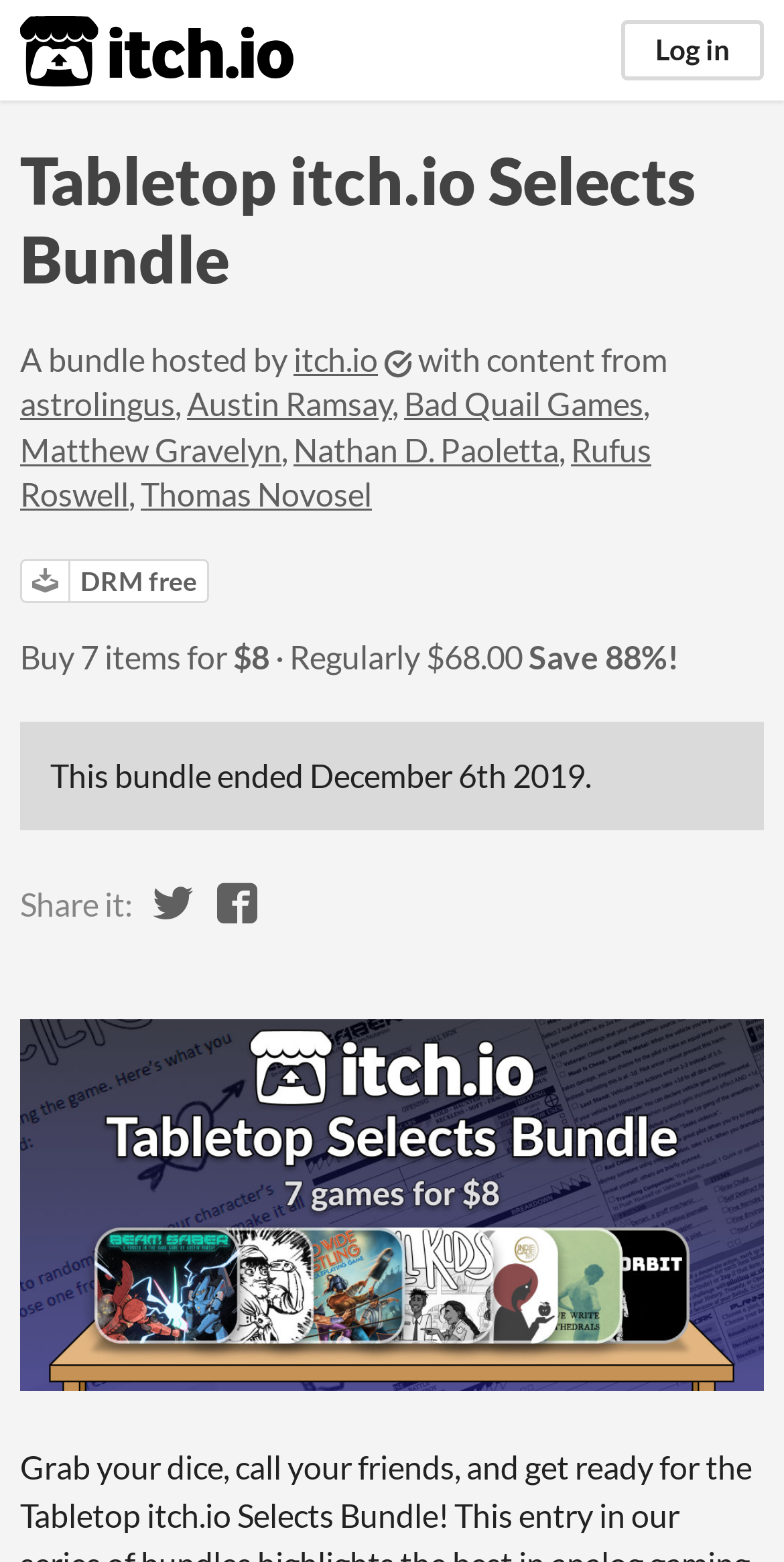What is the total regular price of the items?
Based on the visual information, provide a detailed and comprehensive answer.

I found the answer by looking at the text 'Regularly $68.00' which indicates the total regular price of the items.